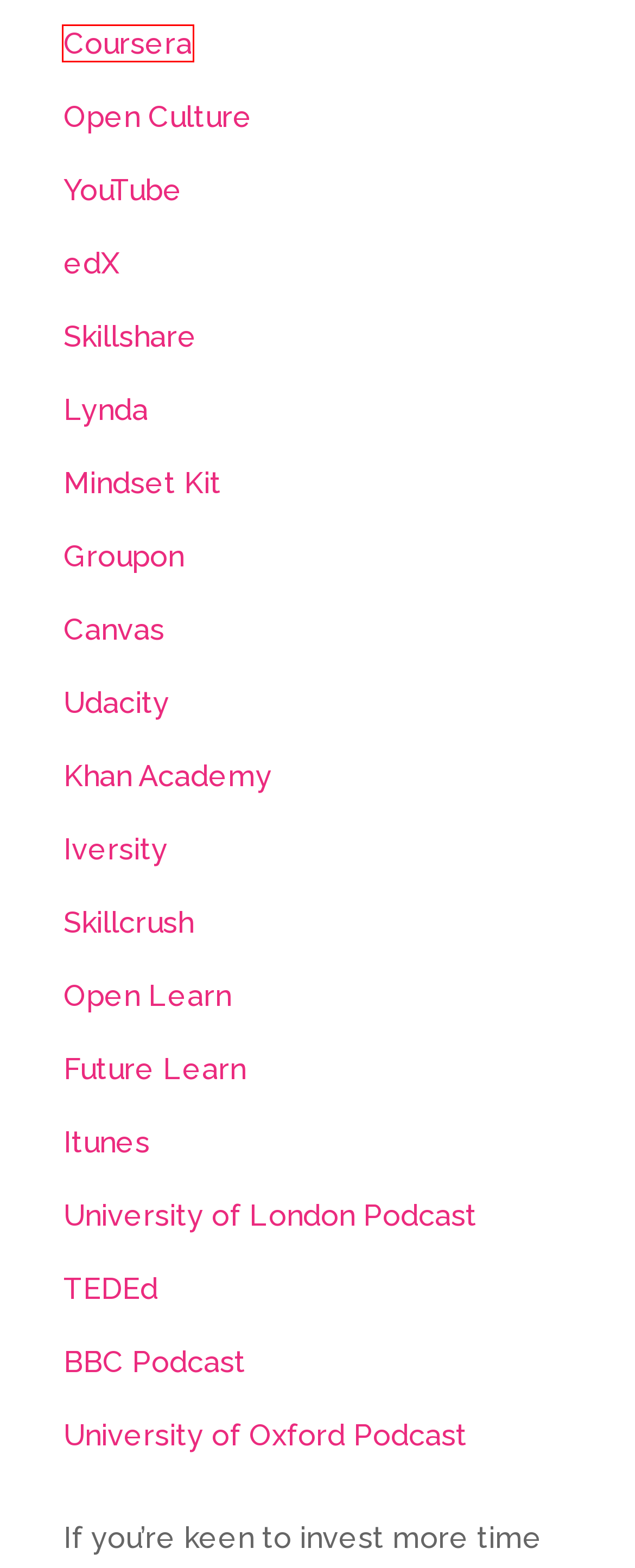Look at the screenshot of a webpage with a red bounding box and select the webpage description that best corresponds to the new page after clicking the element in the red box. Here are the options:
A. Lessons Worth Sharing | TED-Ed
B. Home | OpenLearn - Open University
C. Mindset Kit | Resources for growth and learning mindsets
D. iversity - Love to Learn. Online.
E. Coursera | Degrees, Certificates, & Free Online Courses
F. Alison | Free Online Courses & Online Learning
G. Series Listing Page | University of Oxford Podcasts
H. Build new skills. Advance your career. | edX

E